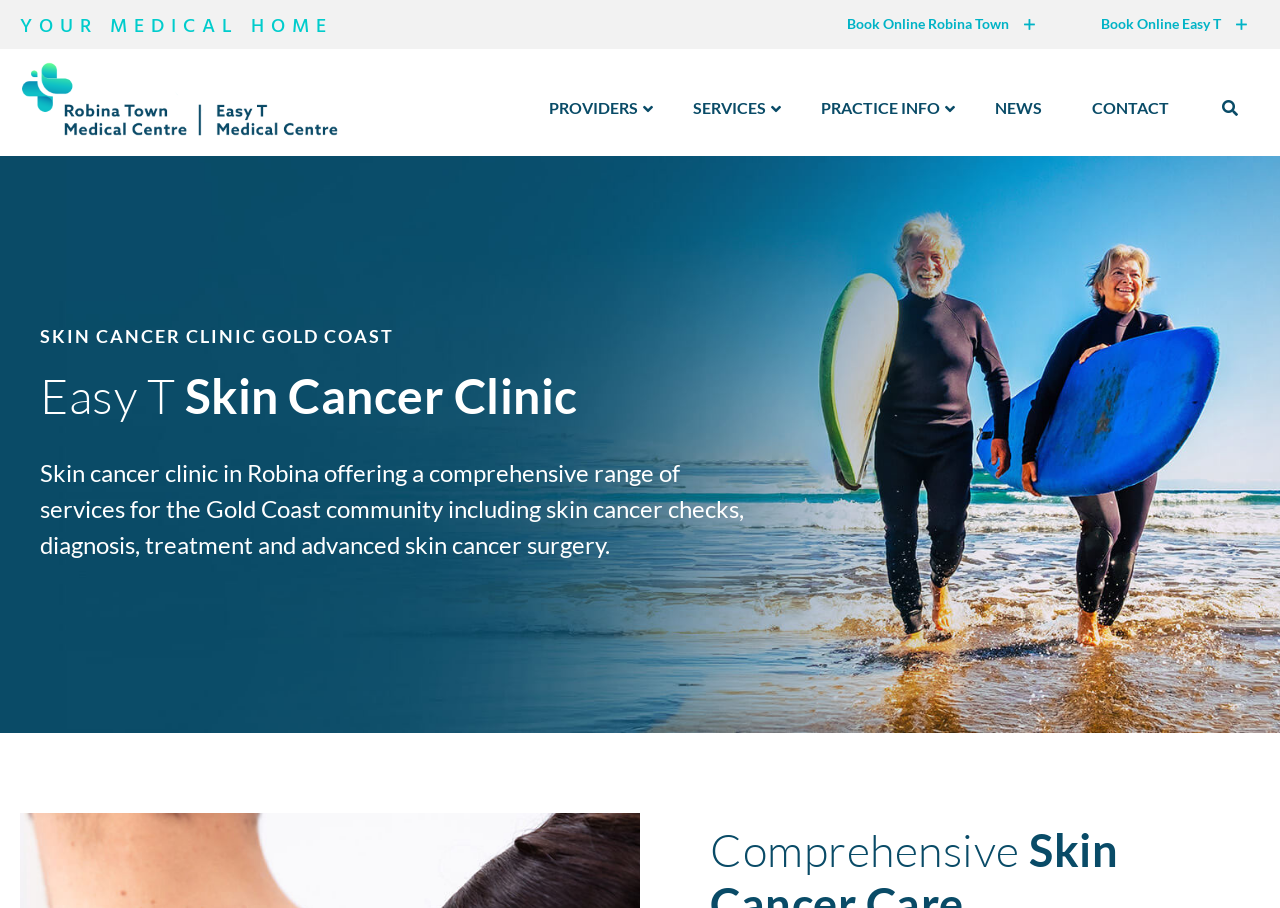How many navigation links are available?
Look at the screenshot and give a one-word or phrase answer.

6